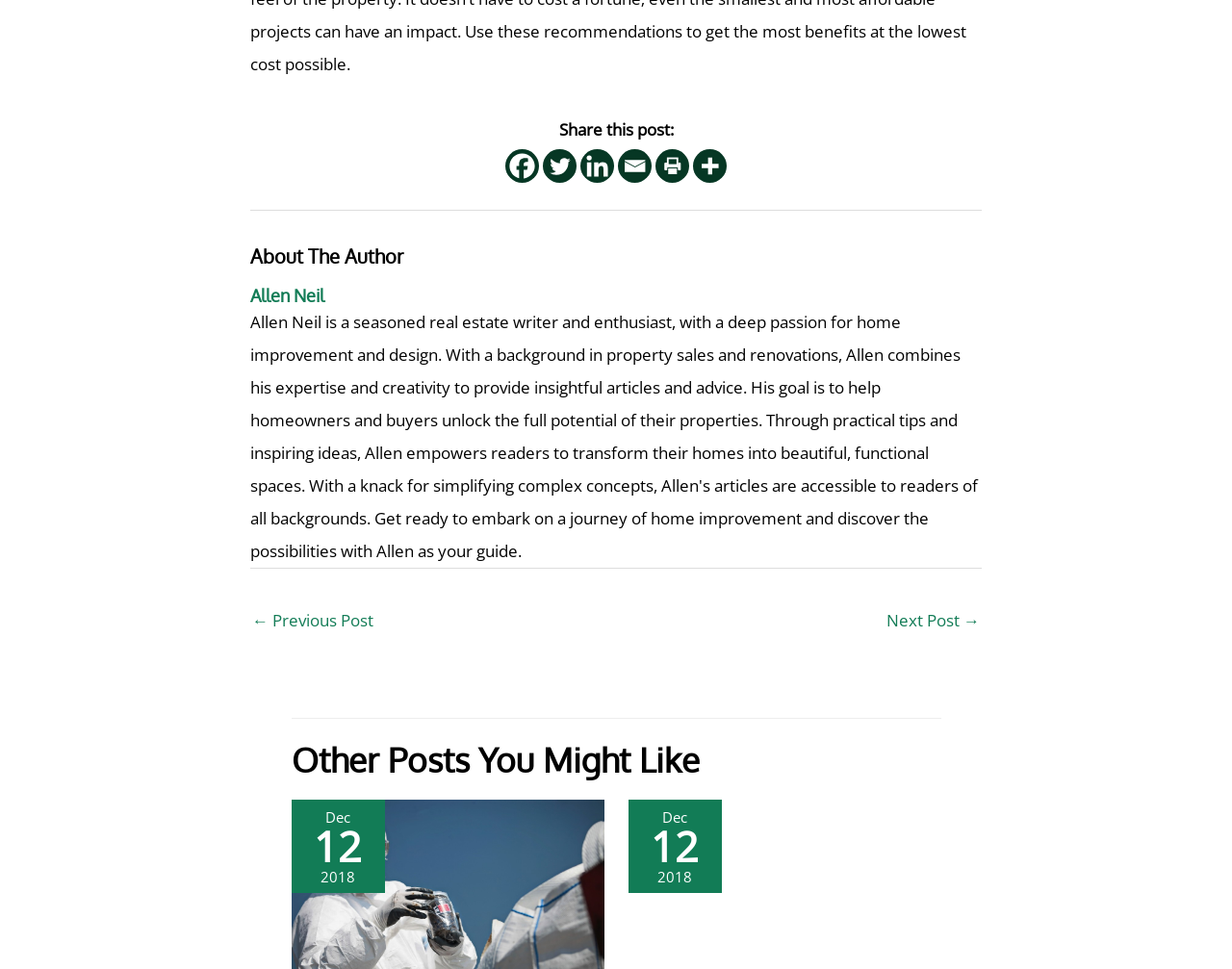What is the first social media platform to share this post?
Provide an in-depth answer to the question, covering all aspects.

The first social media platform to share this post is Facebook, which is indicated by the link 'Facebook' with a bounding box coordinate of [0.41, 0.154, 0.438, 0.189] and is the first link in the 'Share this post:' section.